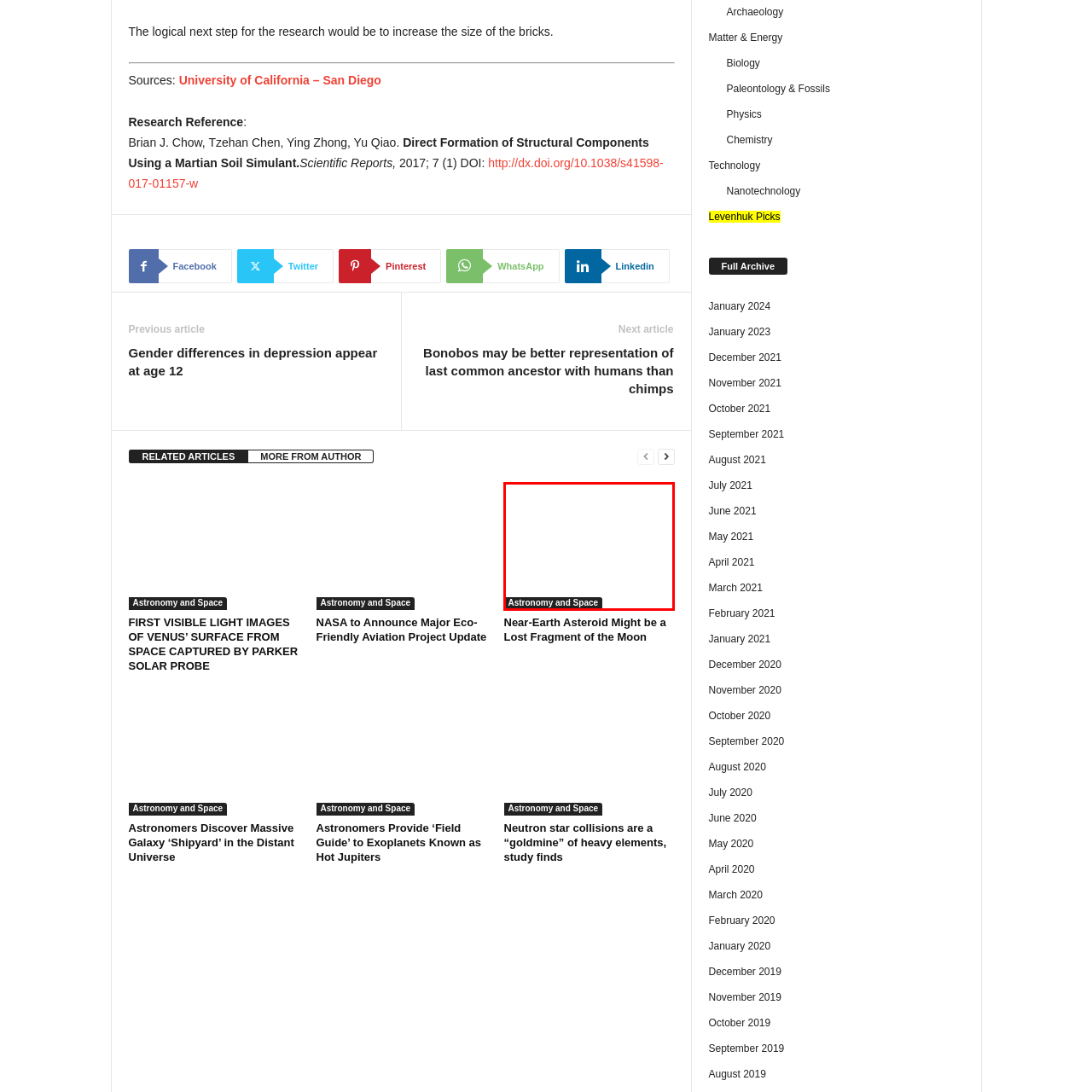What is the title of the related article?
Look closely at the image highlighted by the red bounding box and give a comprehensive answer to the question.

The title of the related article can be found in the caption, which mentions that accompanying the image is a section dedicated to discussing significant astronomical findings, specifically highlighting a related article titled 'Near-Earth Asteroid Might be a Lost Fragment of the Moon'.